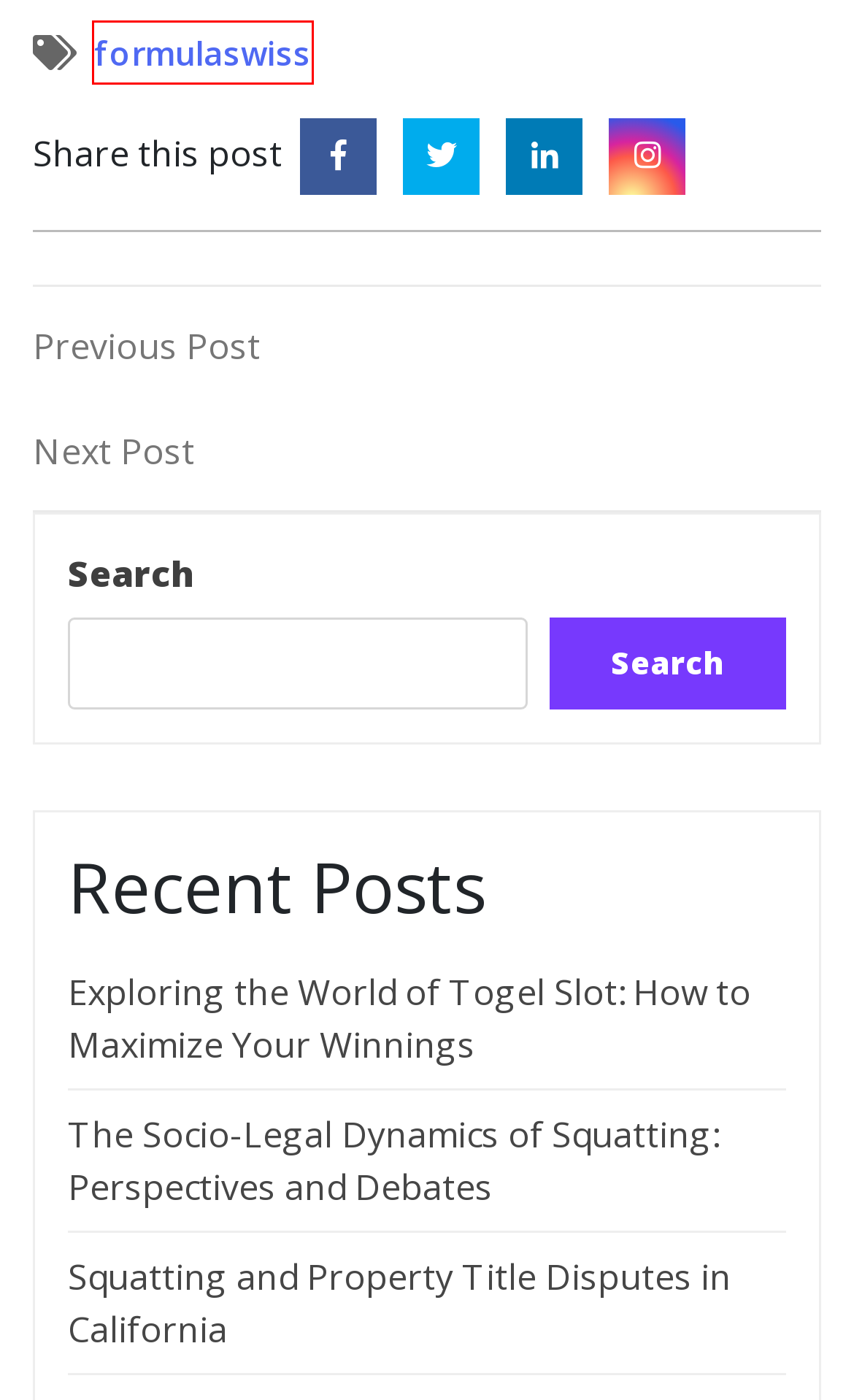Observe the screenshot of a webpage with a red bounding box around an element. Identify the webpage description that best fits the new page after the element inside the bounding box is clicked. The candidates are:
A. Exploring the World of Togel Slot: How to Maximize Your Winnings – The Hours
B. SEO – The Hours
C. formulaswiss – The Hours
D. Squatting and Property Title Disputes in California – The Hours
E. cbd Essential oil Positive aspects: A Comprehensive Review – The Hours
F. Ketamine Withdrawal Timeline – What To Expect During Ketamine Detox? – The Hours
G. Business – The Hours
H. The Socio-Legal Dynamics of Squatting: Perspectives and Debates – The Hours

C